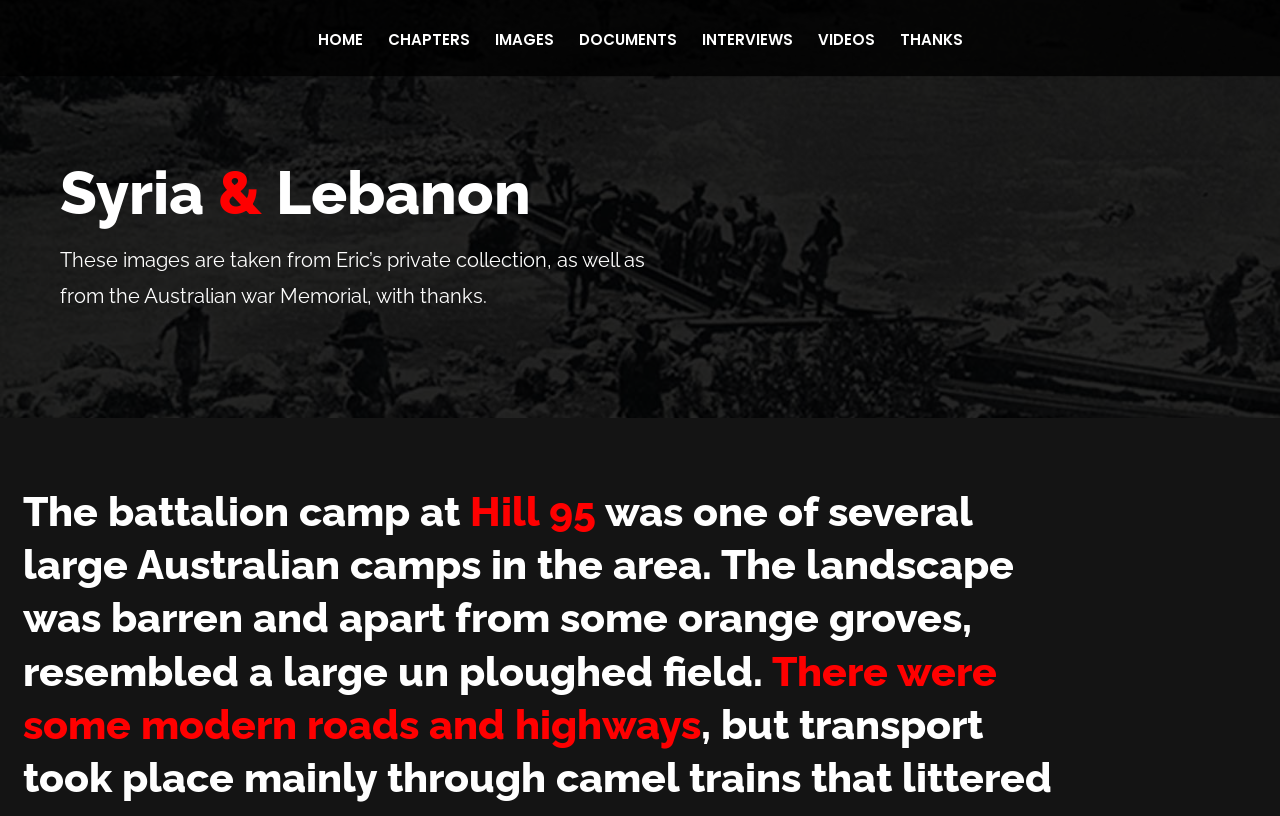Please identify the bounding box coordinates of the area that needs to be clicked to follow this instruction: "watch videos".

[0.639, 0.041, 0.683, 0.094]